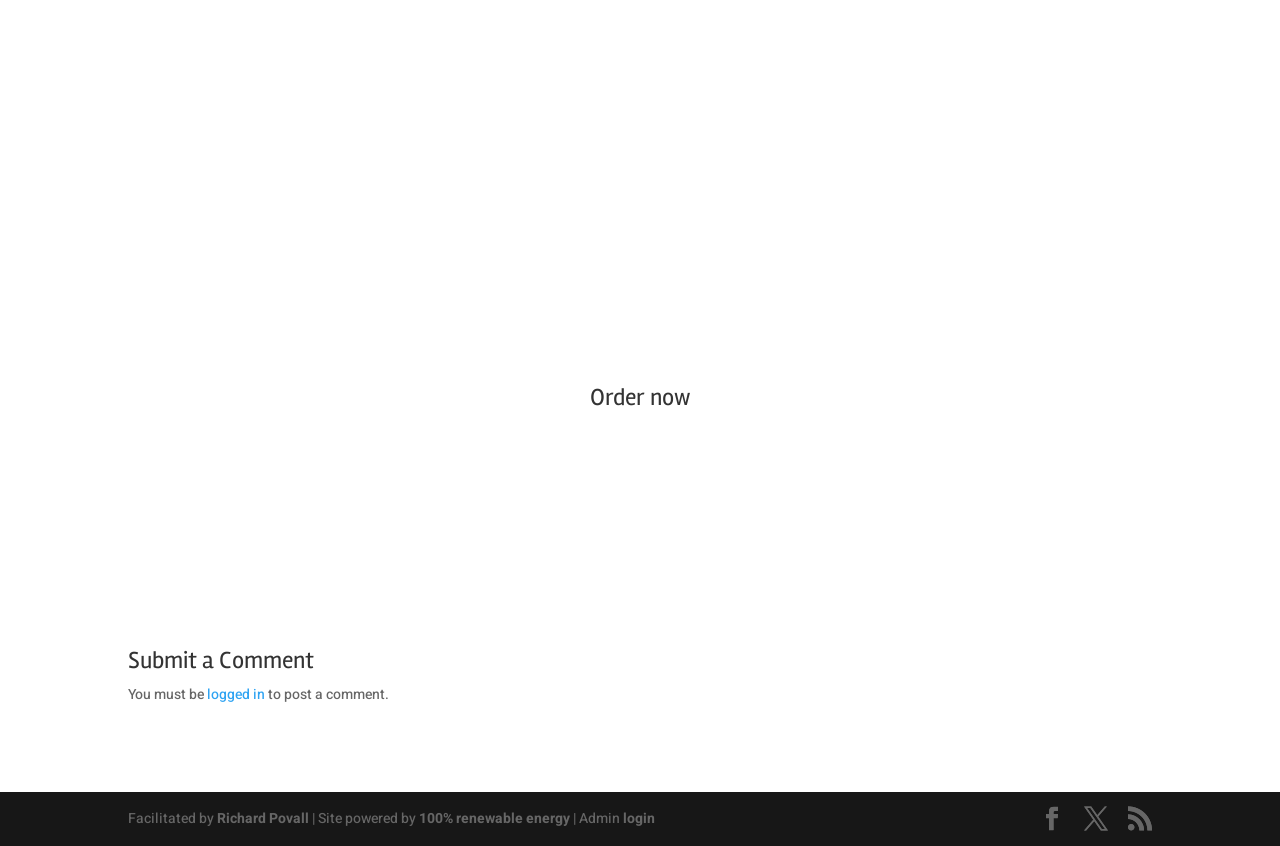Give the bounding box coordinates for this UI element: "100% renewable energy". The coordinates should be four float numbers between 0 and 1, arranged as [left, top, right, bottom].

[0.327, 0.955, 0.445, 0.98]